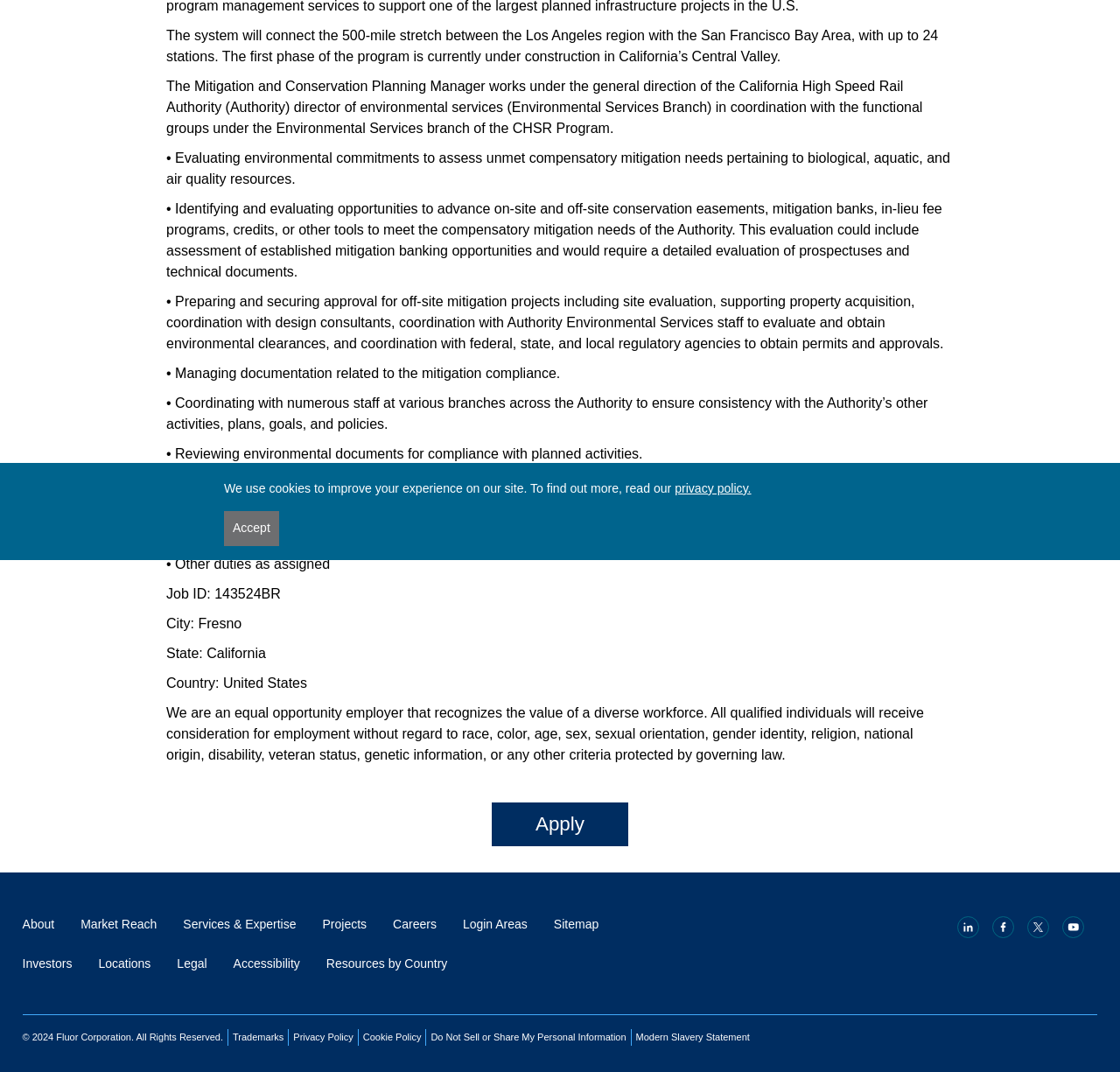Please determine the bounding box coordinates for the UI element described here. Use the format (top-left x, top-left y, bottom-right x, bottom-right y) with values bounded between 0 and 1: Modern Slavery Statement

[0.568, 0.962, 0.669, 0.972]